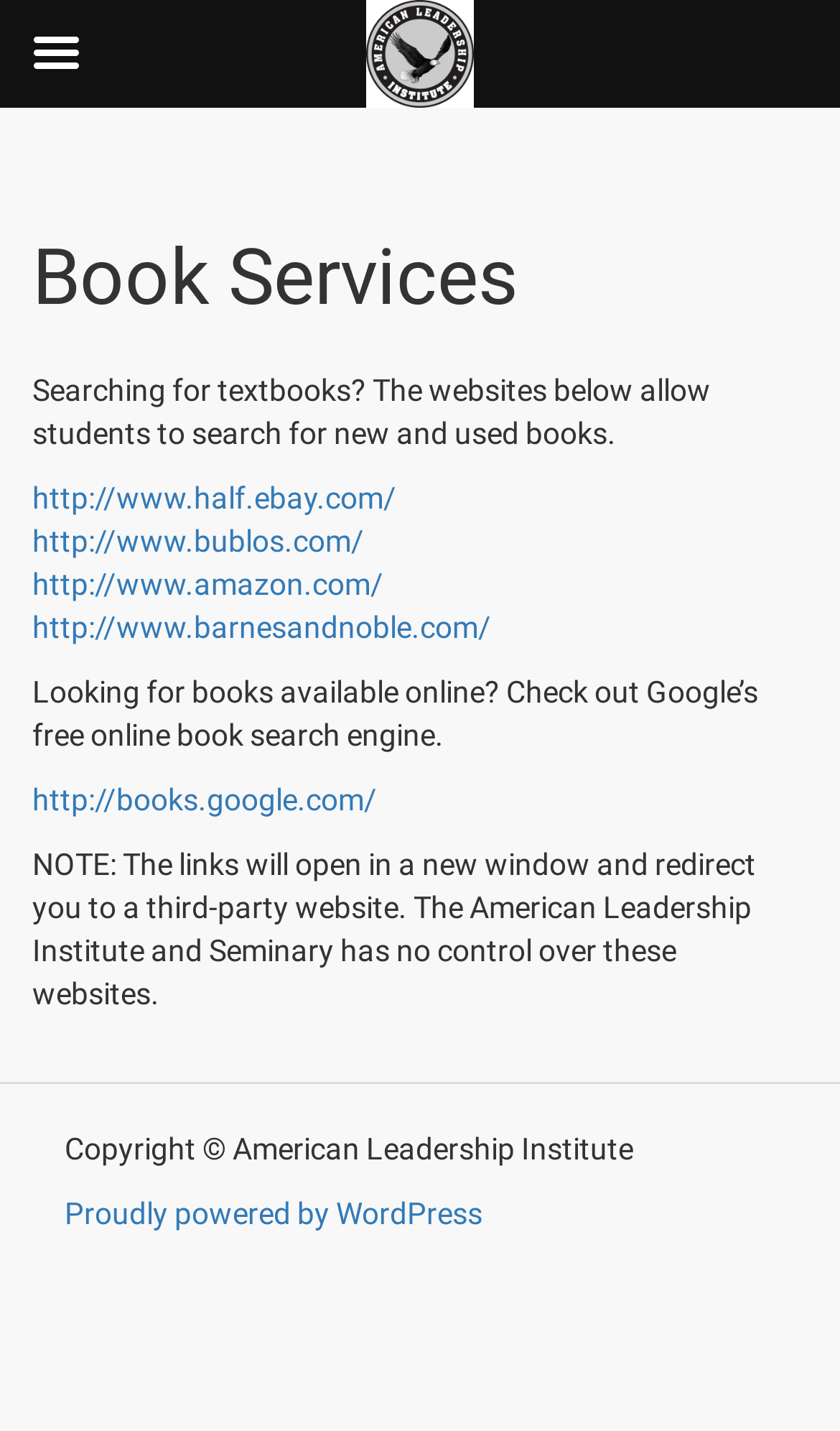What platform is the webpage built on?
Please give a detailed answer to the question using the information shown in the image.

The webpage displays a message at the bottom, which states 'Proudly powered by WordPress', indicating that the webpage is built on the WordPress platform.